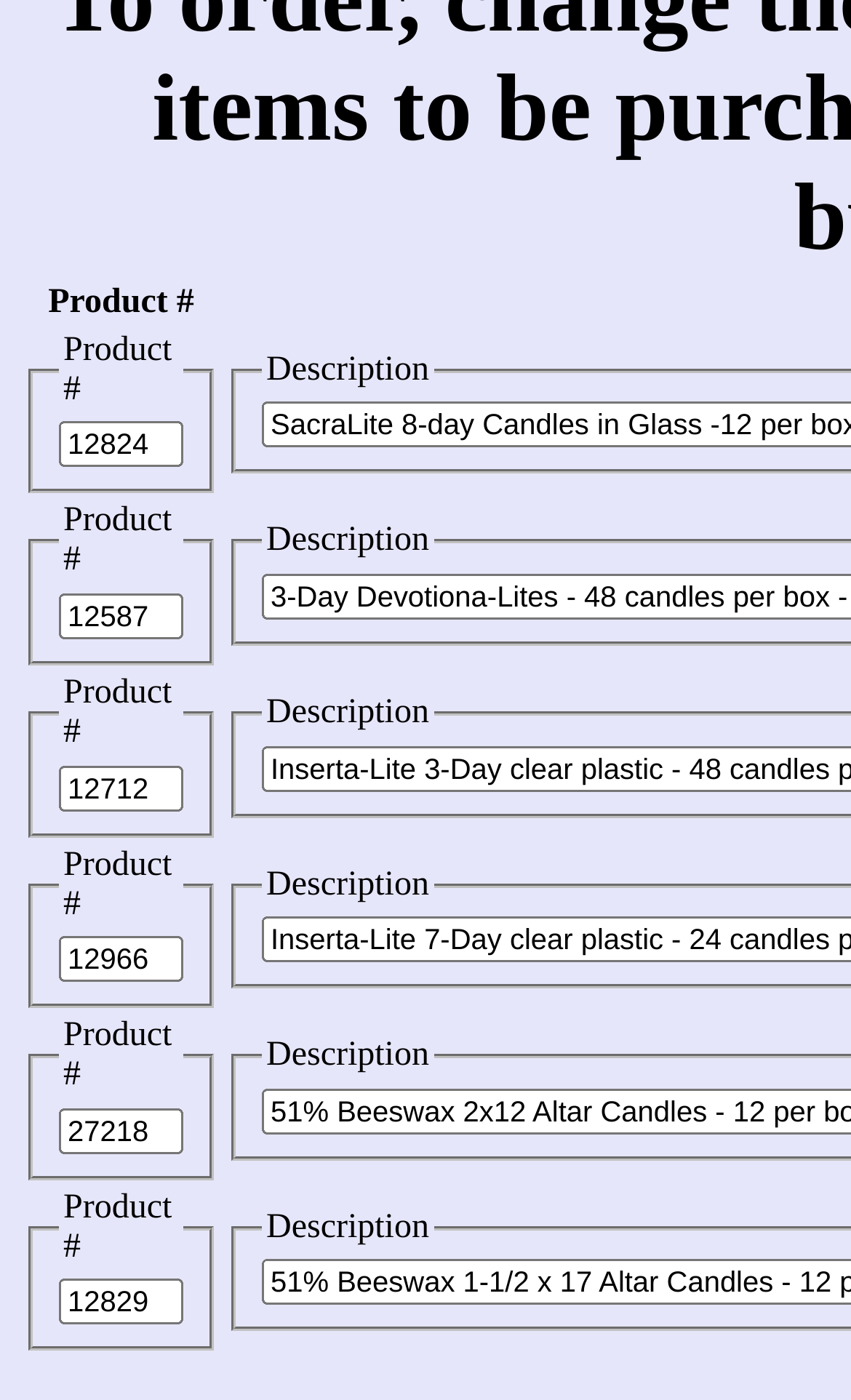Answer the question in one word or a short phrase:
Are all product entries displayed in a table layout?

Yes